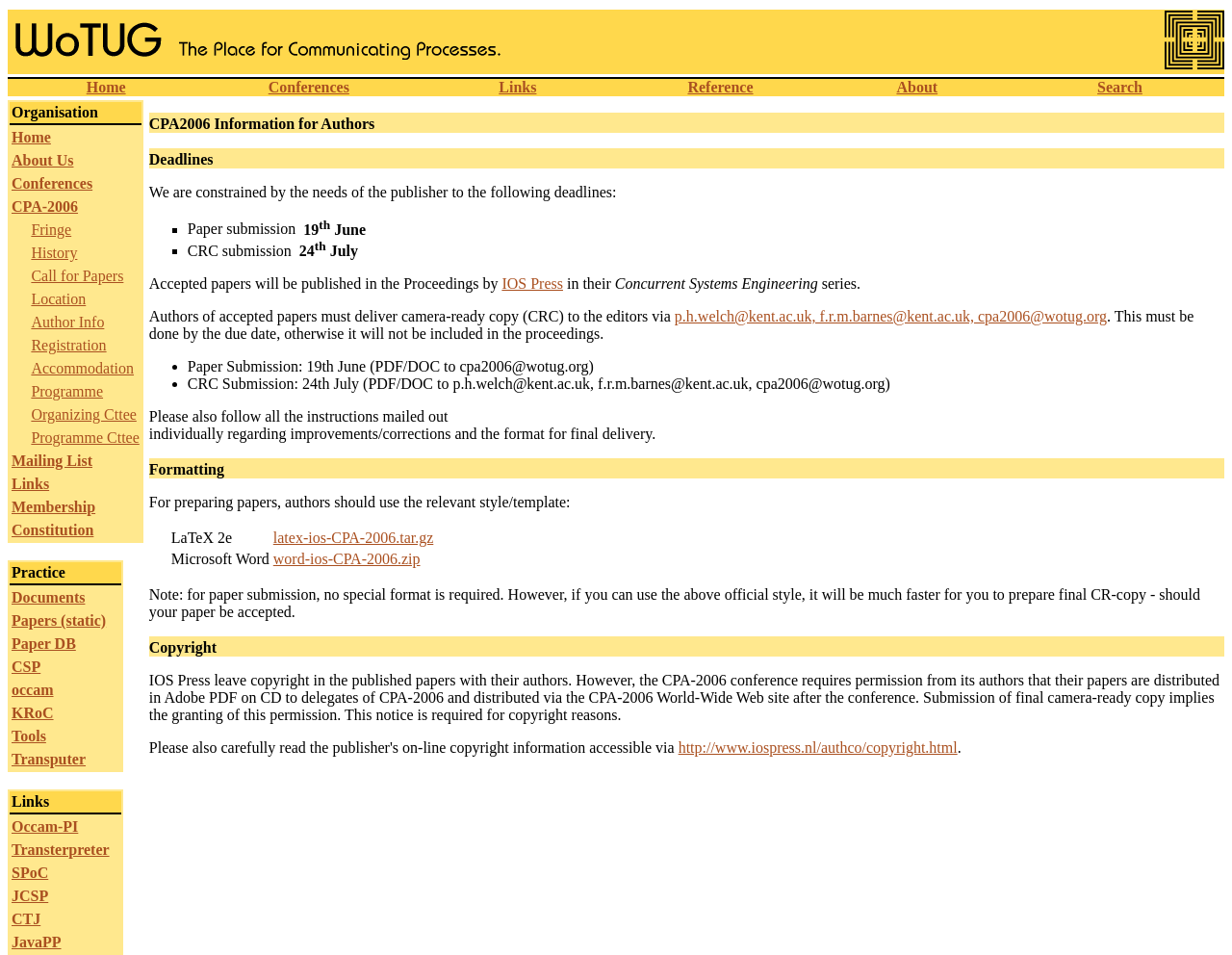Please identify the bounding box coordinates of the element that needs to be clicked to execute the following command: "View the profile of 'Belak4LadyByng'". Provide the bounding box using four float numbers between 0 and 1, formatted as [left, top, right, bottom].

None